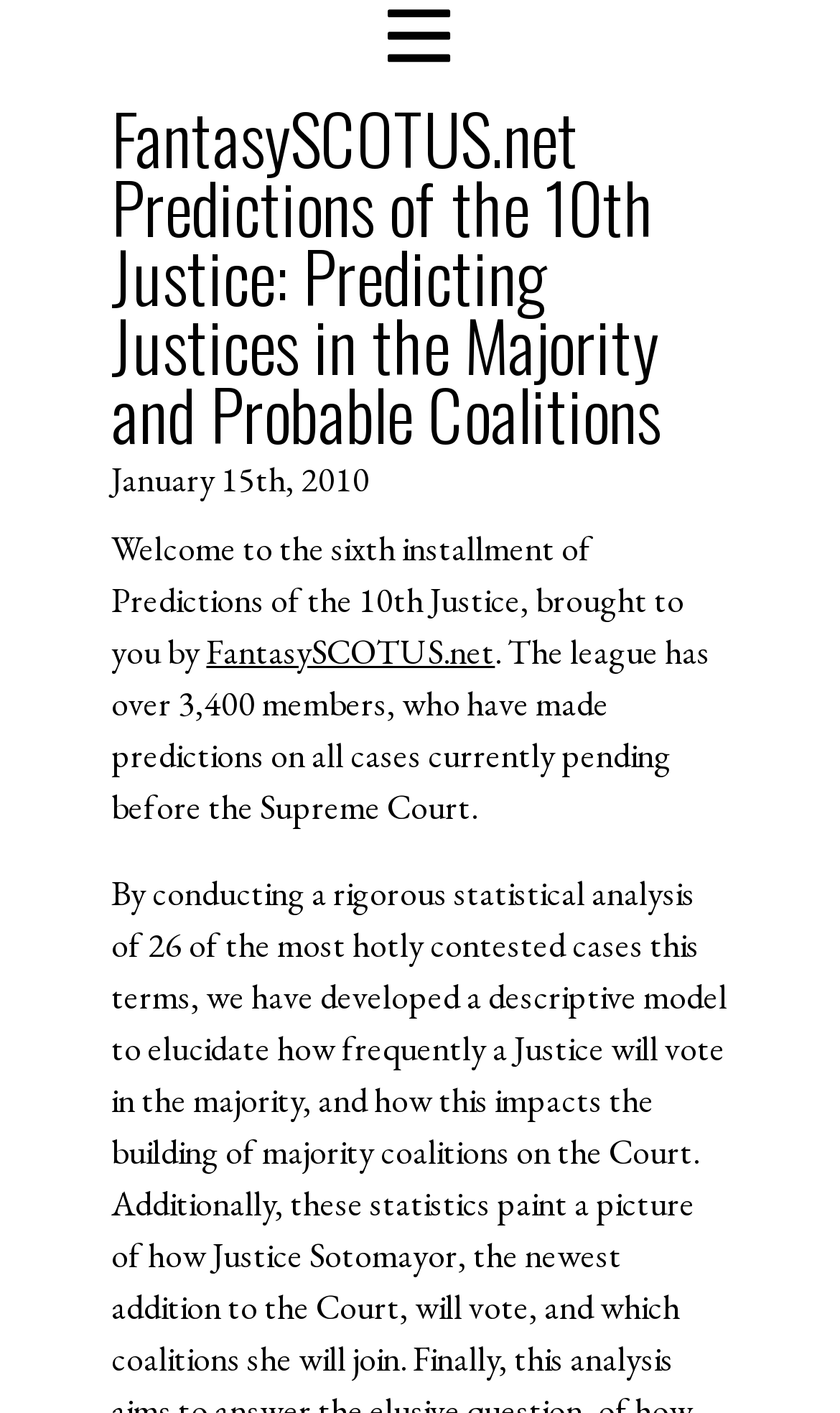What is the position of the image on the webpage?
Based on the visual content, answer with a single word or a brief phrase.

top